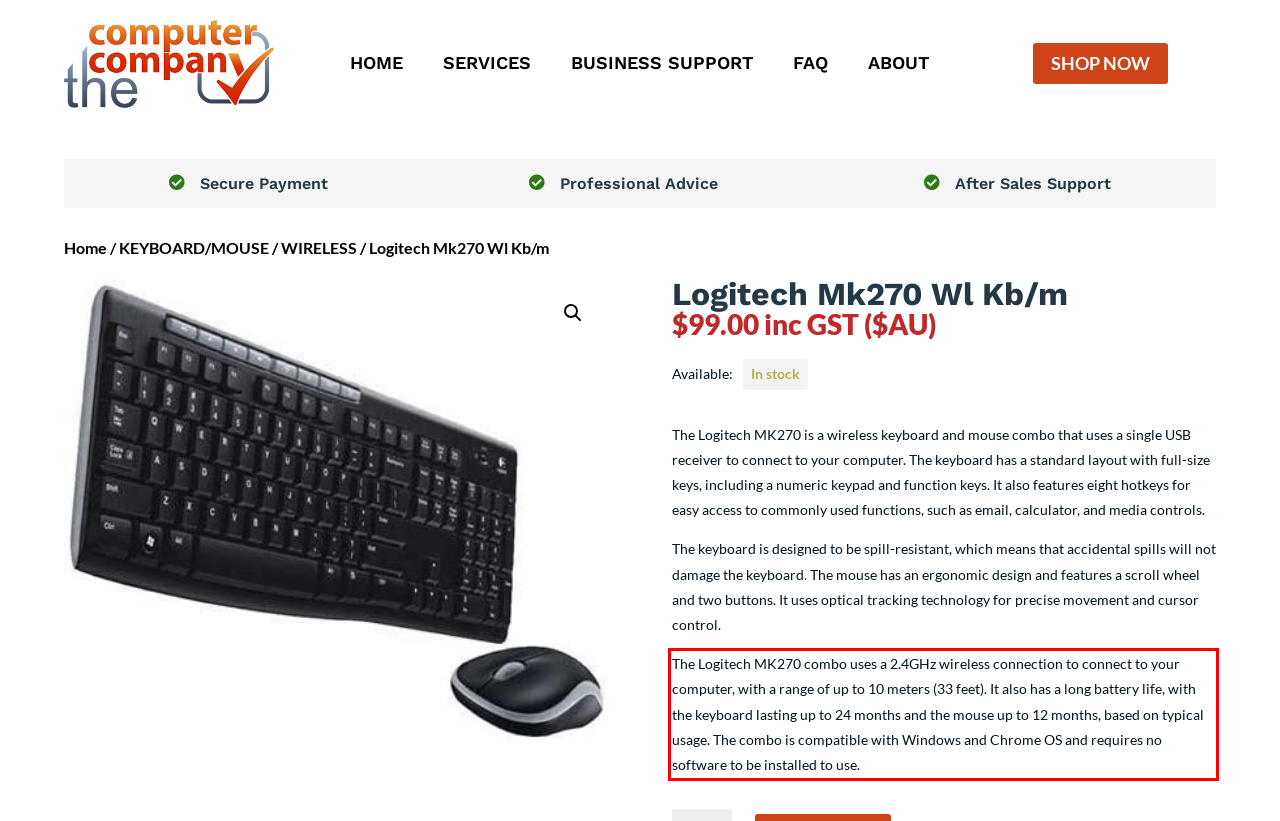You are provided with a screenshot of a webpage featuring a red rectangle bounding box. Extract the text content within this red bounding box using OCR.

The Logitech MK270 combo uses a 2.4GHz wireless connection to connect to your computer, with a range of up to 10 meters (33 feet). It also has a long battery life, with the keyboard lasting up to 24 months and the mouse up to 12 months, based on typical usage. The combo is compatible with Windows and Chrome OS and requires no software to be installed to use.